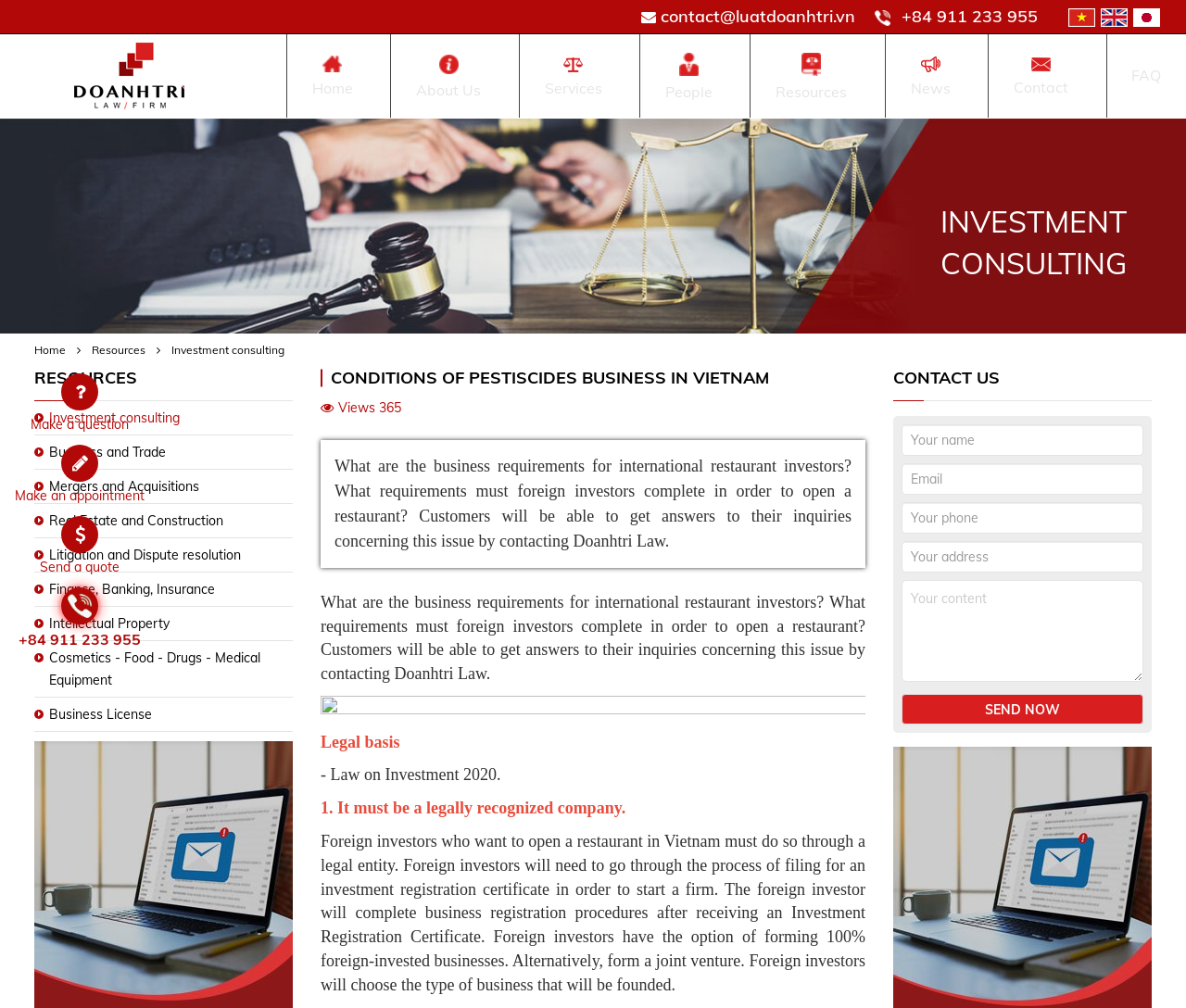Determine the bounding box coordinates of the element's region needed to click to follow the instruction: "Make a question". Provide these coordinates as four float numbers between 0 and 1, formatted as [left, top, right, bottom].

[0.026, 0.412, 0.109, 0.429]